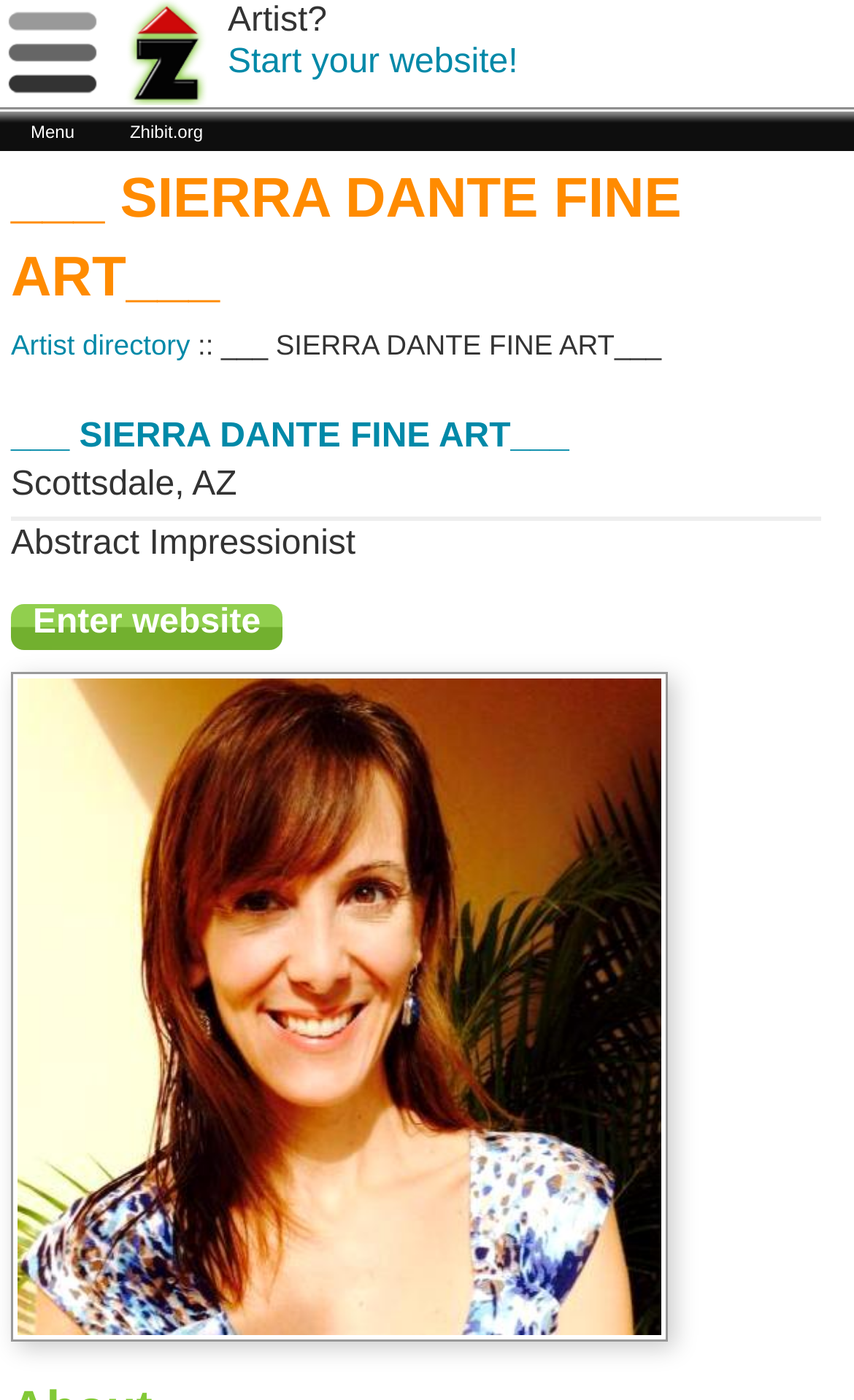Please provide the bounding box coordinates in the format (top-left x, top-left y, bottom-right x, bottom-right y). Remember, all values are floating point numbers between 0 and 1. What is the bounding box coordinate of the region described as: ___ SIERRA DANTE FINE ART___

[0.013, 0.299, 0.666, 0.325]